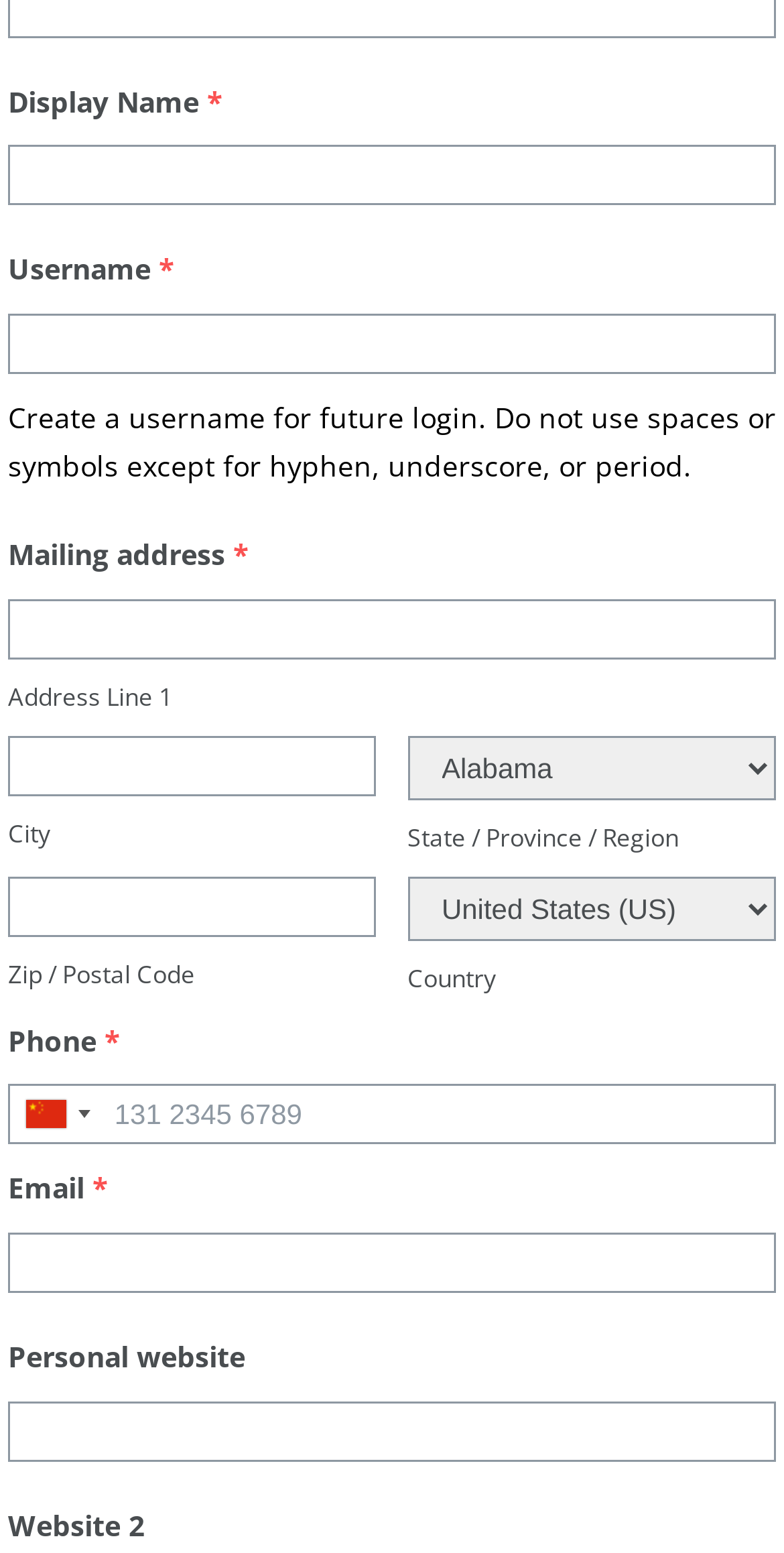Is the phone number field required?
Using the visual information, reply with a single word or short phrase.

Yes